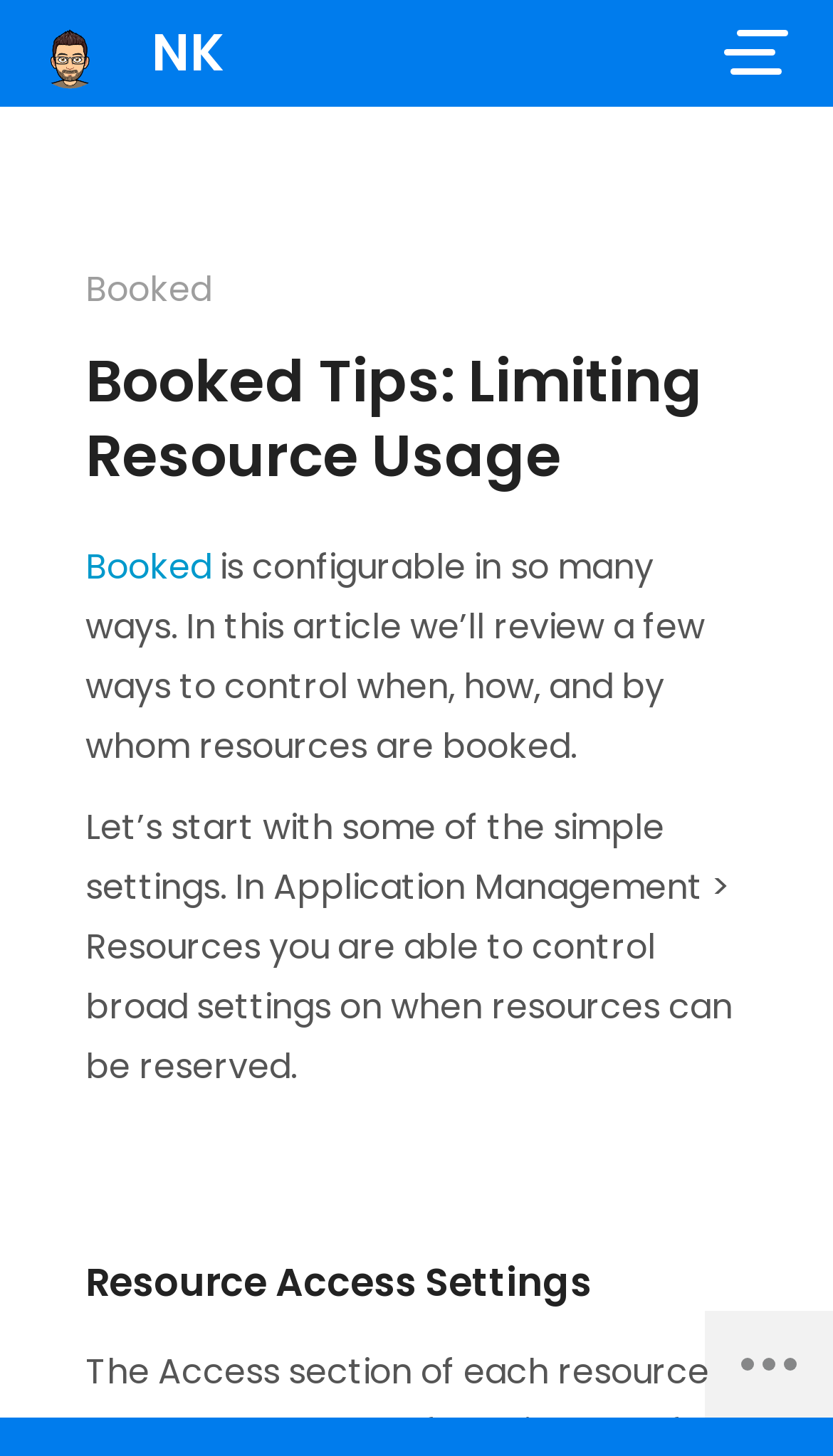Carefully examine the image and provide an in-depth answer to the question: What is the purpose of the 'Resource Access Settings' section?

The purpose of the 'Resource Access Settings' section can be inferred from the text element 'Let’s start with some of the simple settings. In Application Management > Resources you are able to control broad settings on when resources can be reserved.' which is located near the 'Resource Access Settings' heading, indicating the purpose of this section.